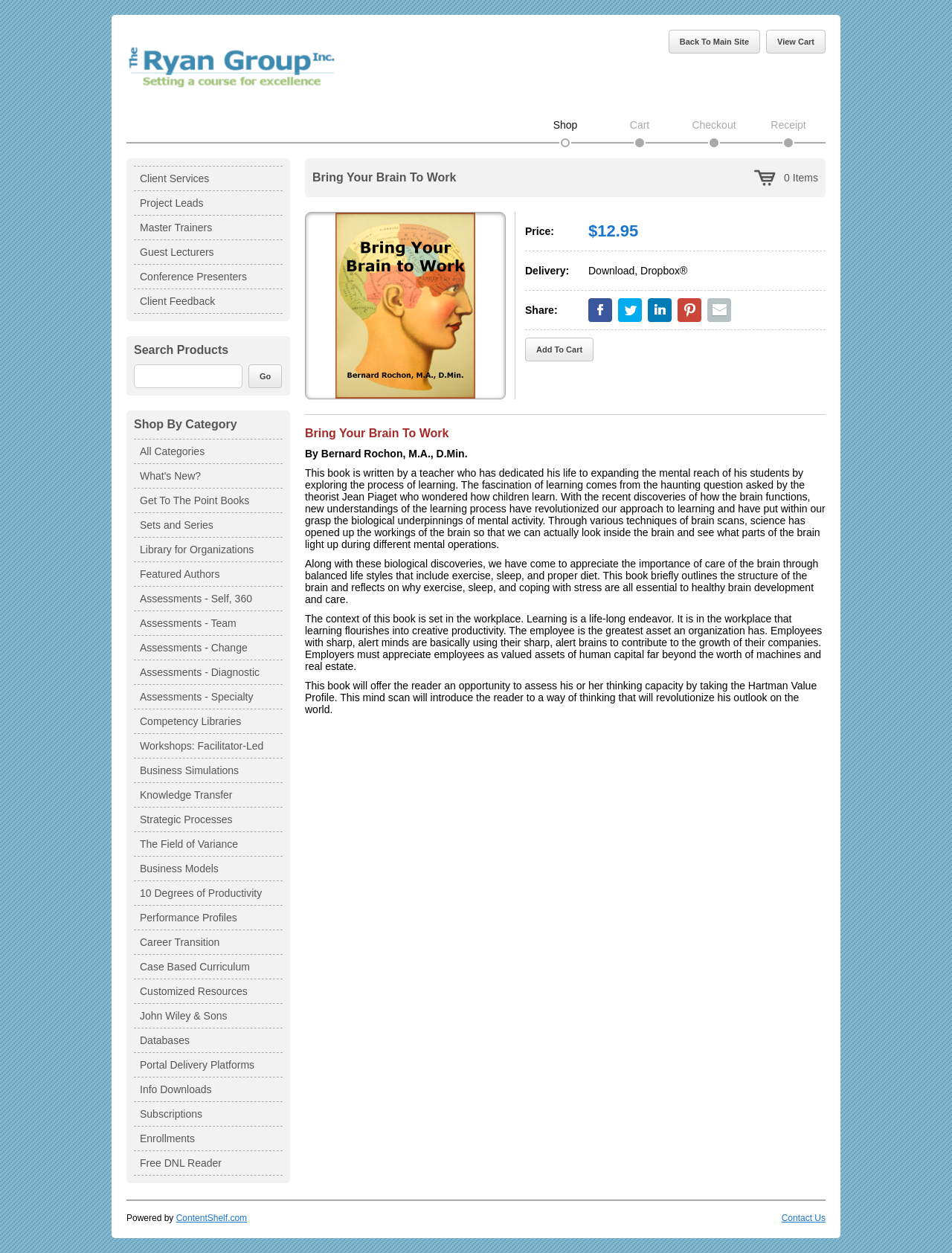Determine the bounding box coordinates of the area to click in order to meet this instruction: "View cart".

[0.816, 0.03, 0.855, 0.037]